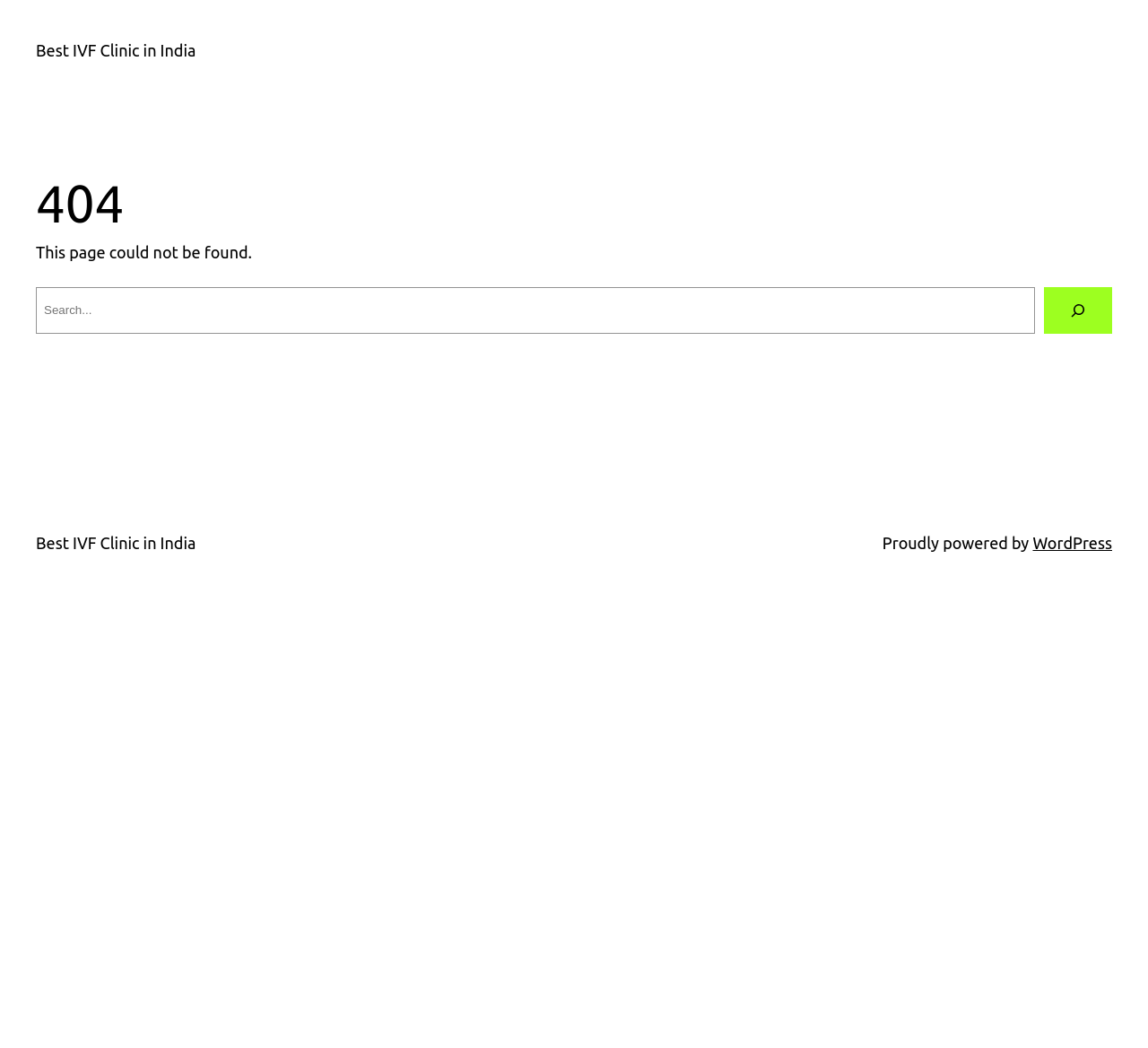What is the text below the search box?
Could you give a comprehensive explanation in response to this question?

The text below the search box is 'This page could not be found.', which is a static text element that provides information about the current page.